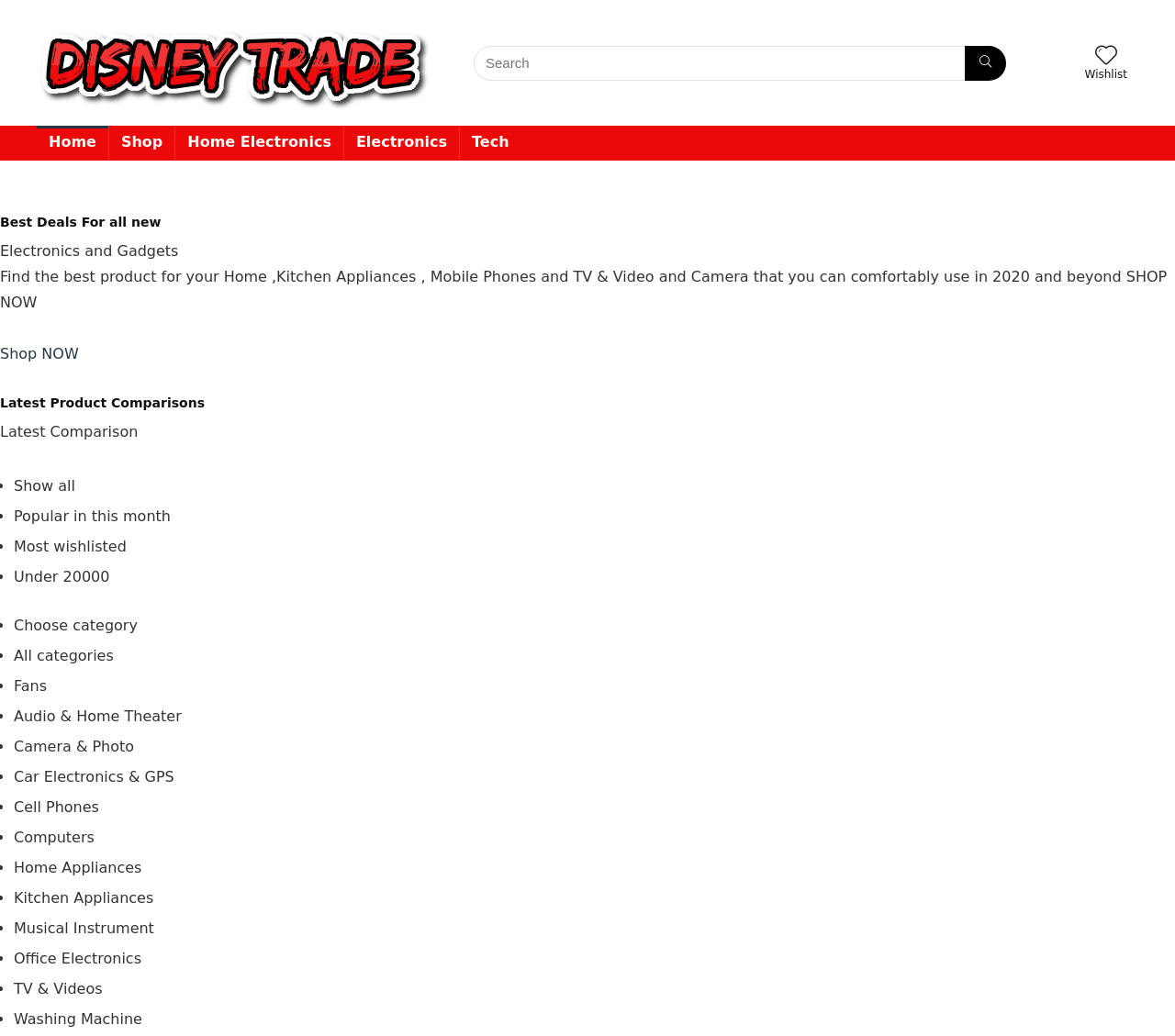Give a concise answer using one word or a phrase to the following question:
What is the call-to-action button below the 'Best Deals For all new' heading?

Shop NOW